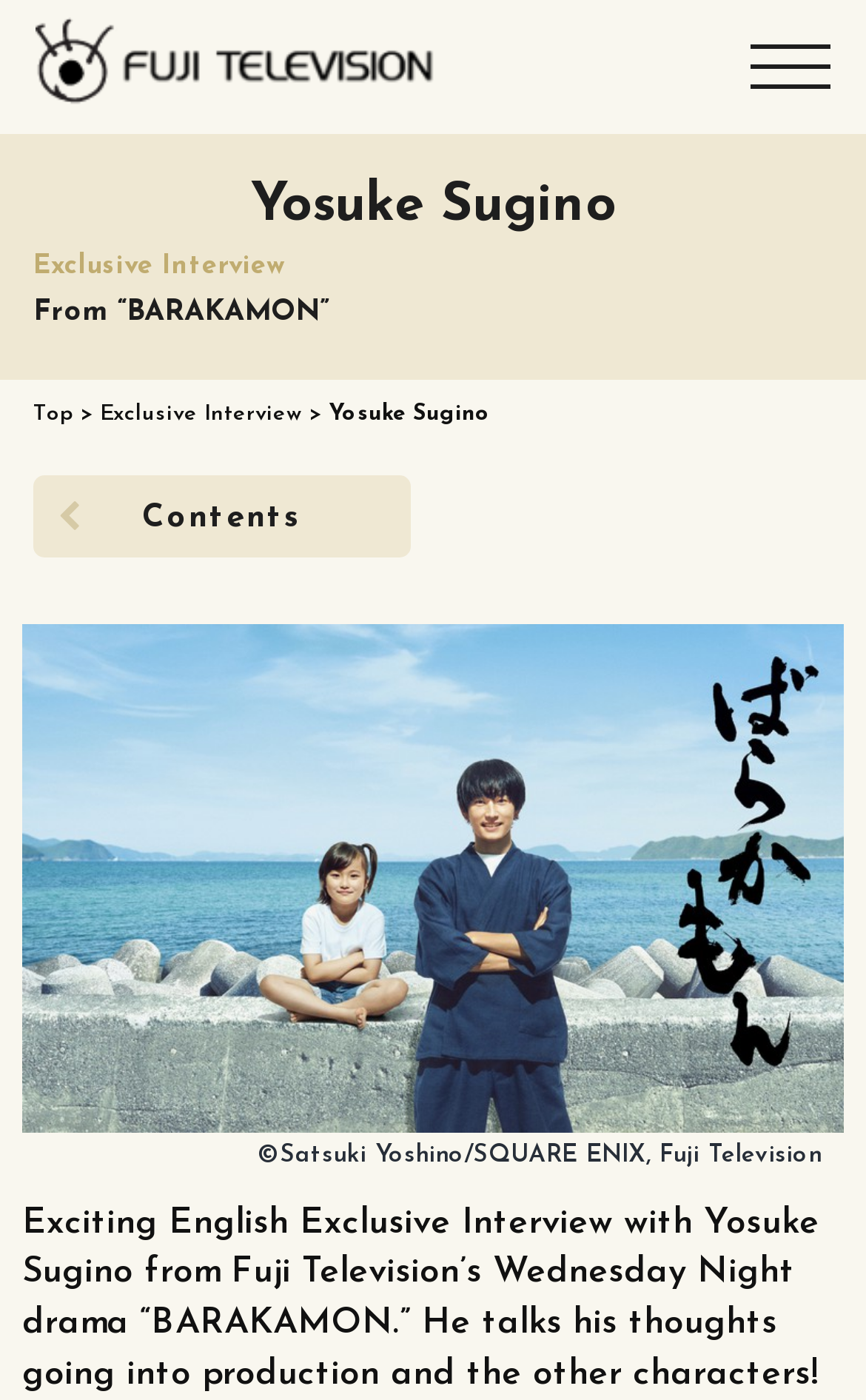What is the name of the drama mentioned in the interview?
Analyze the image and deliver a detailed answer to the question.

The name of the drama mentioned in the interview can be found in the heading element, which is 'From “BARAKAMON”'. This is also mentioned in the static text element that describes the interview.